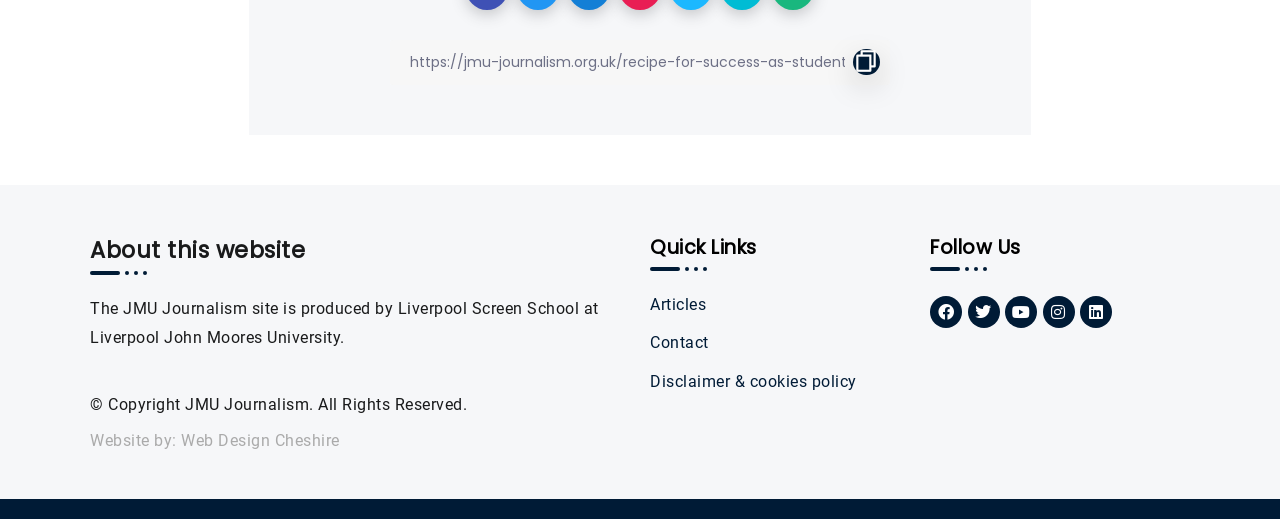Utilize the details in the image to thoroughly answer the following question: What is the name of the company that designed the website?

I found this information by looking at the link element with the text 'Web Design Cheshire' which is a child of the contentinfo element.